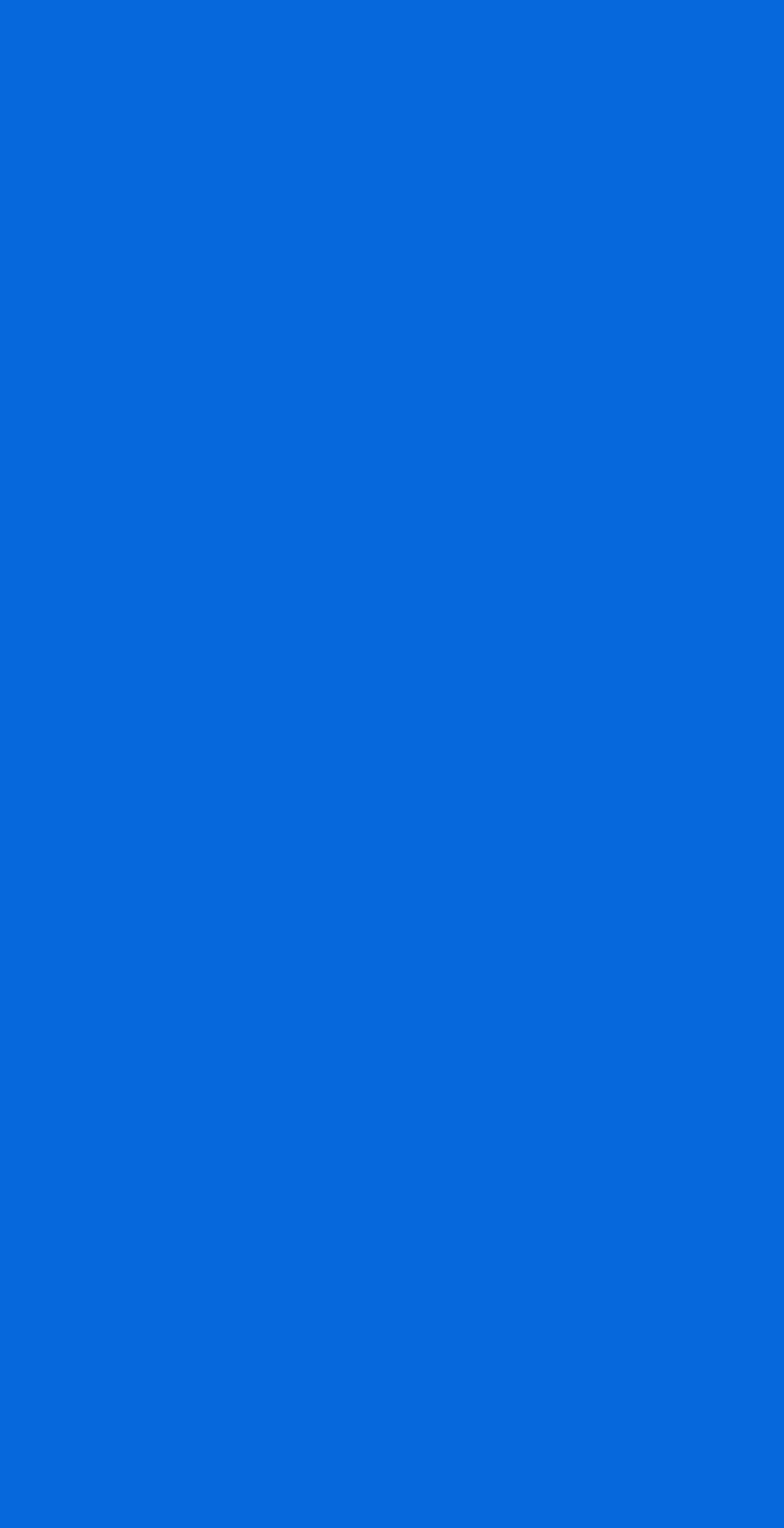Give a concise answer using only one word or phrase for this question:
What is the purpose of the link 'View More Musicians'?

To view more musicians